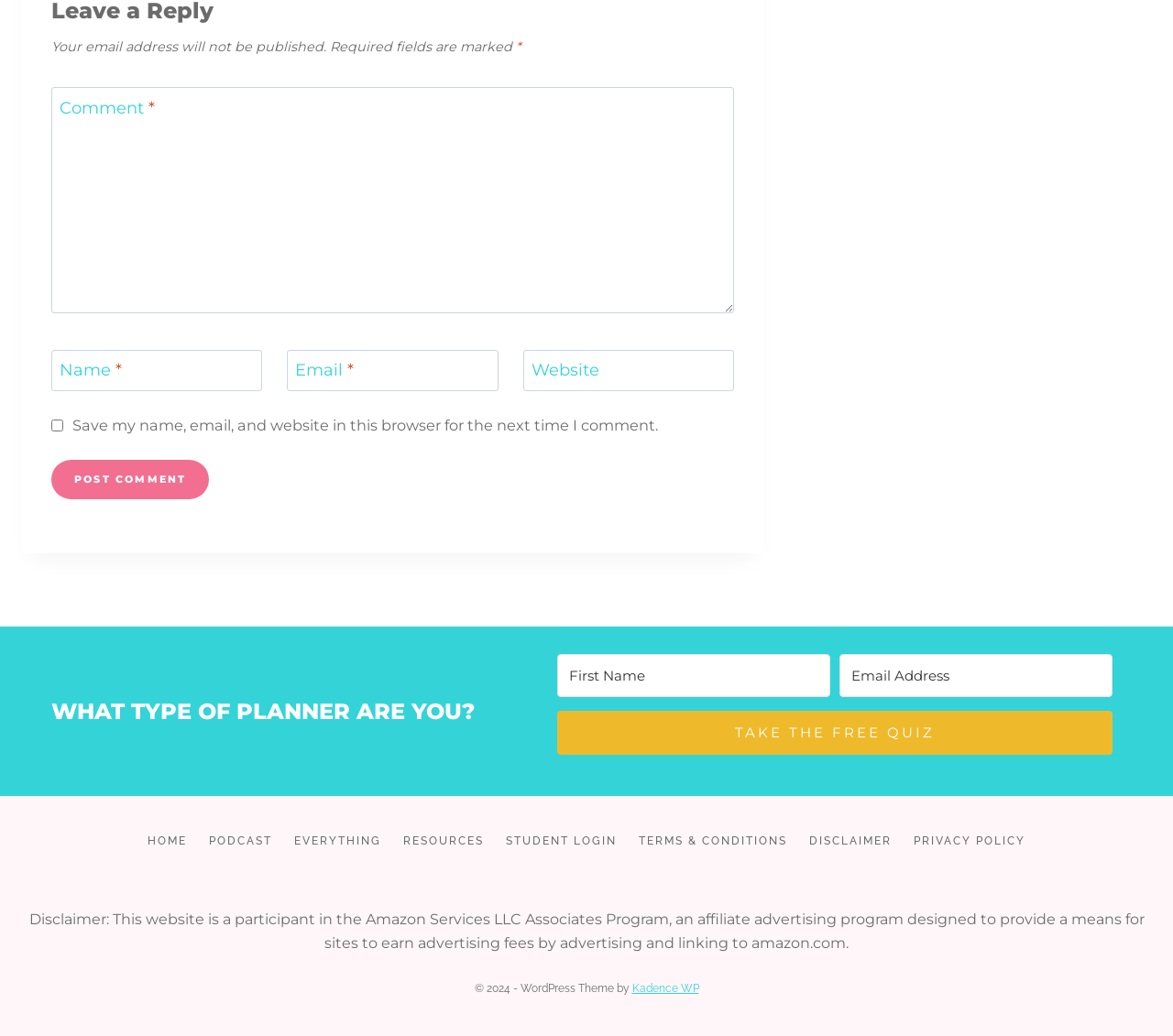What is the label of the checkbox in the comment section?
Based on the image, give a concise answer in the form of a single word or short phrase.

Save my name, email, and website in this browser for the next time I comment.